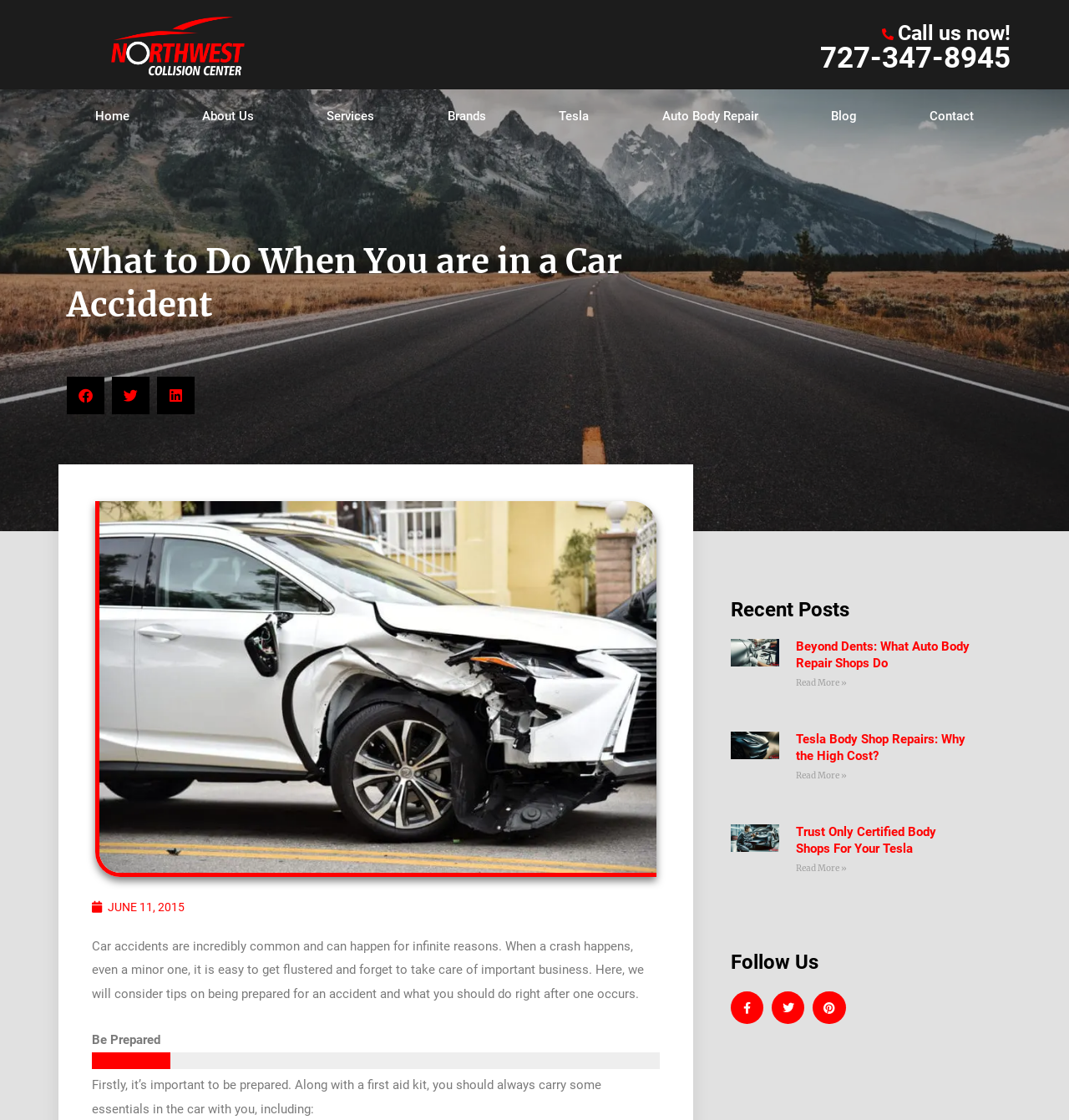Please determine the bounding box coordinates for the element with the description: "Brands".

[0.384, 0.083, 0.489, 0.125]